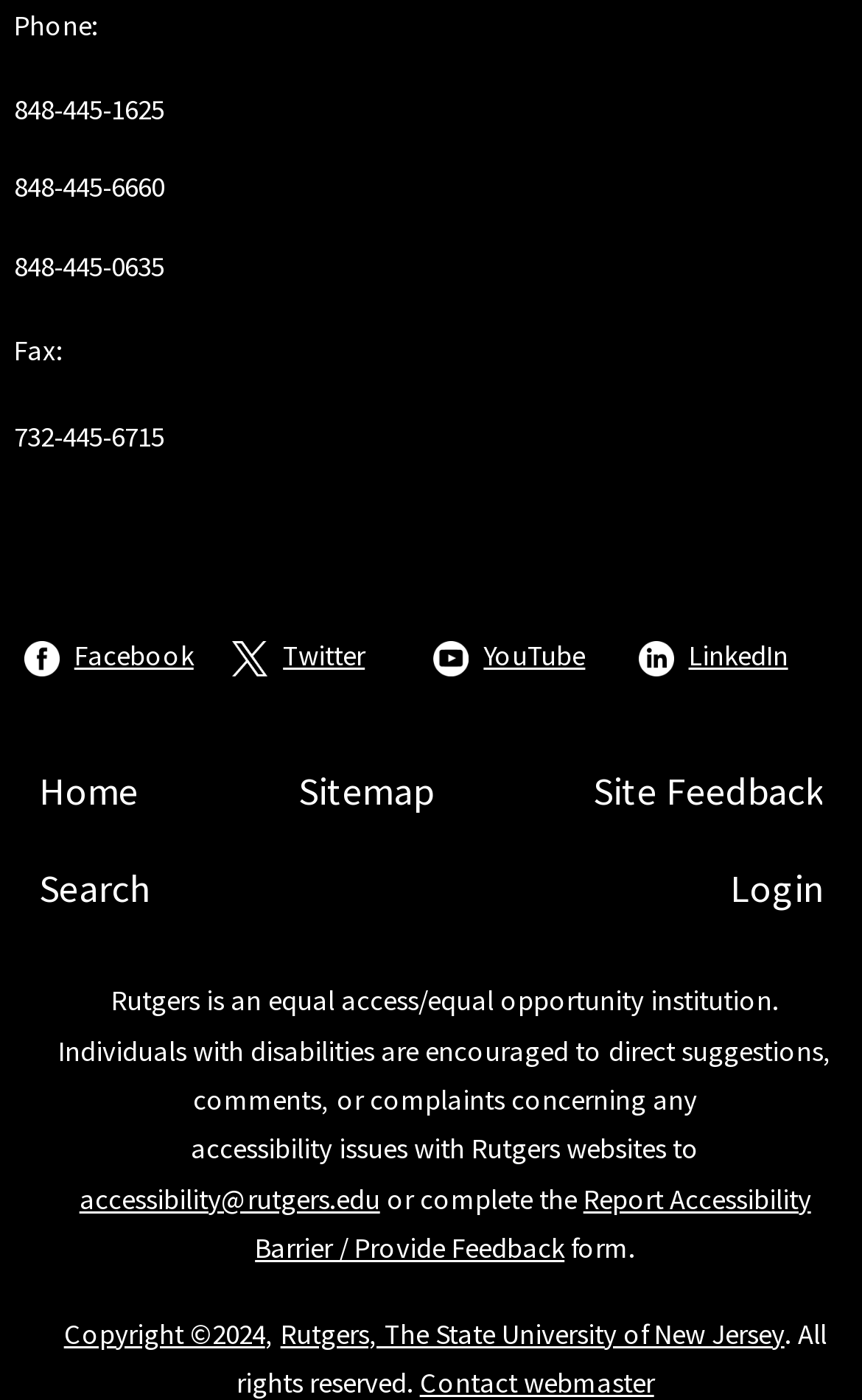Please provide the bounding box coordinates for the element that needs to be clicked to perform the following instruction: "Click Facebook". The coordinates should be given as four float numbers between 0 and 1, i.e., [left, top, right, bottom].

[0.026, 0.448, 0.071, 0.487]